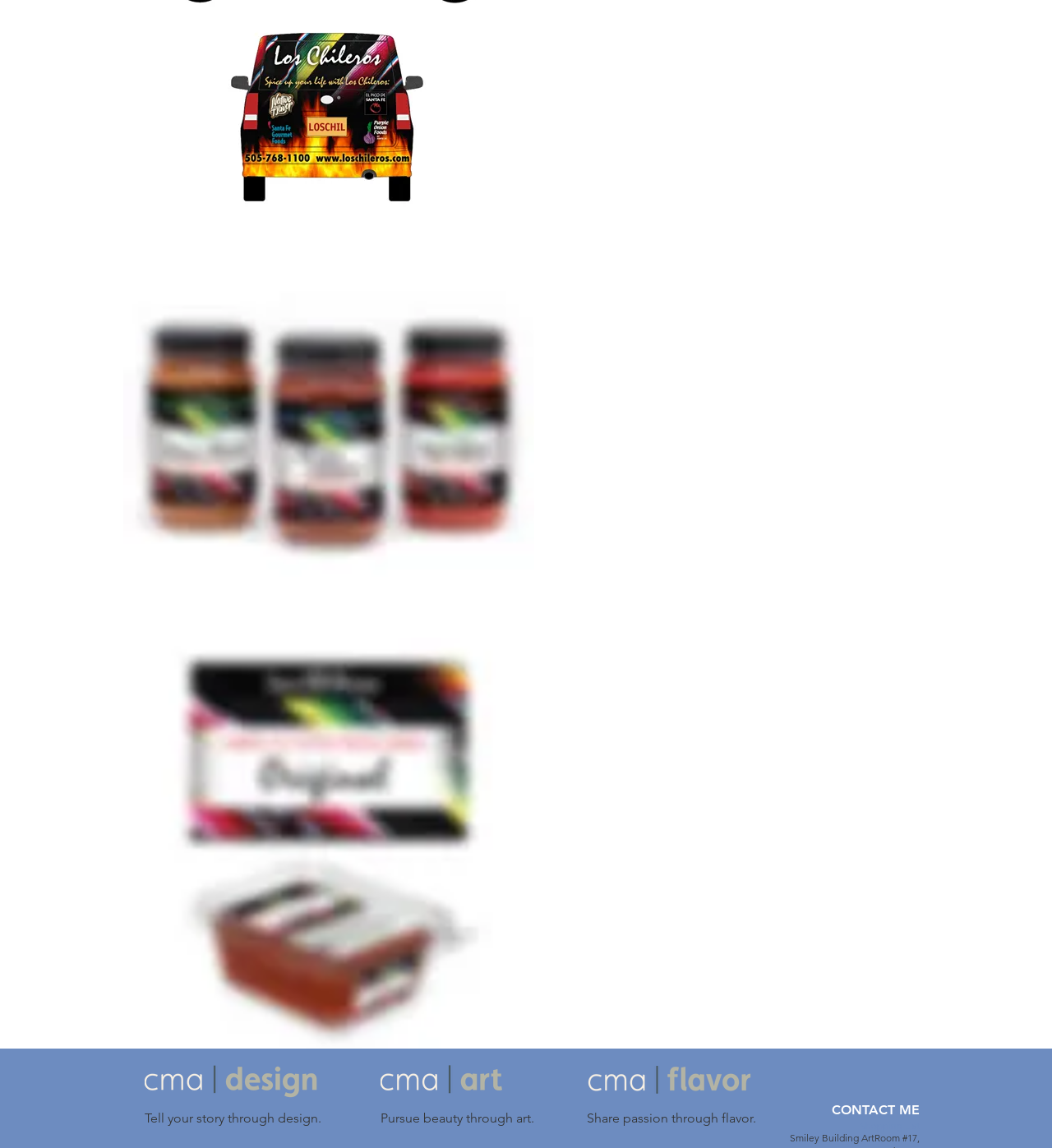Locate the UI element described by CONTACT ME in the provided webpage screenshot. Return the bounding box coordinates in the format (top-left x, top-left y, bottom-right x, bottom-right y), ensuring all values are between 0 and 1.

[0.791, 0.96, 0.874, 0.974]